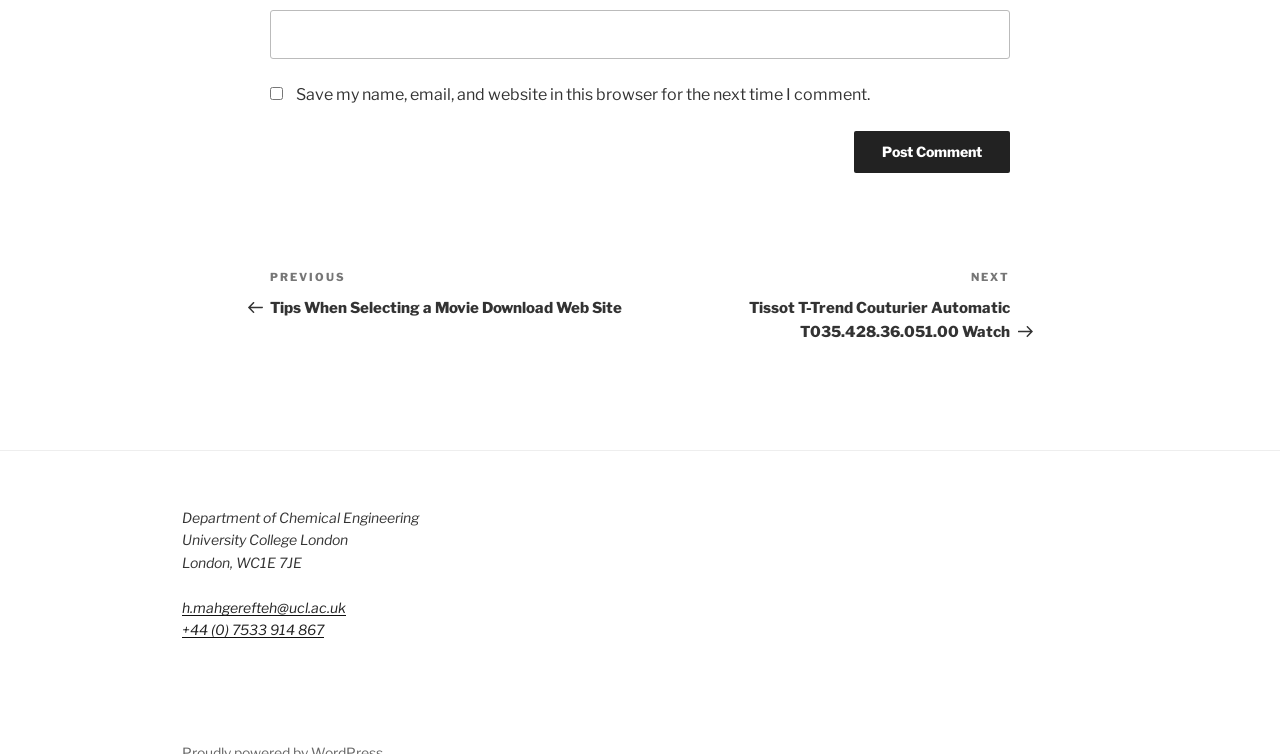Refer to the screenshot and give an in-depth answer to this question: What is the contact email address?

I found the answer by looking at the footer section of the webpage, where it lists the contact information. The email address is mentioned as 'h.mahgerefteh@ucl.ac.uk'.